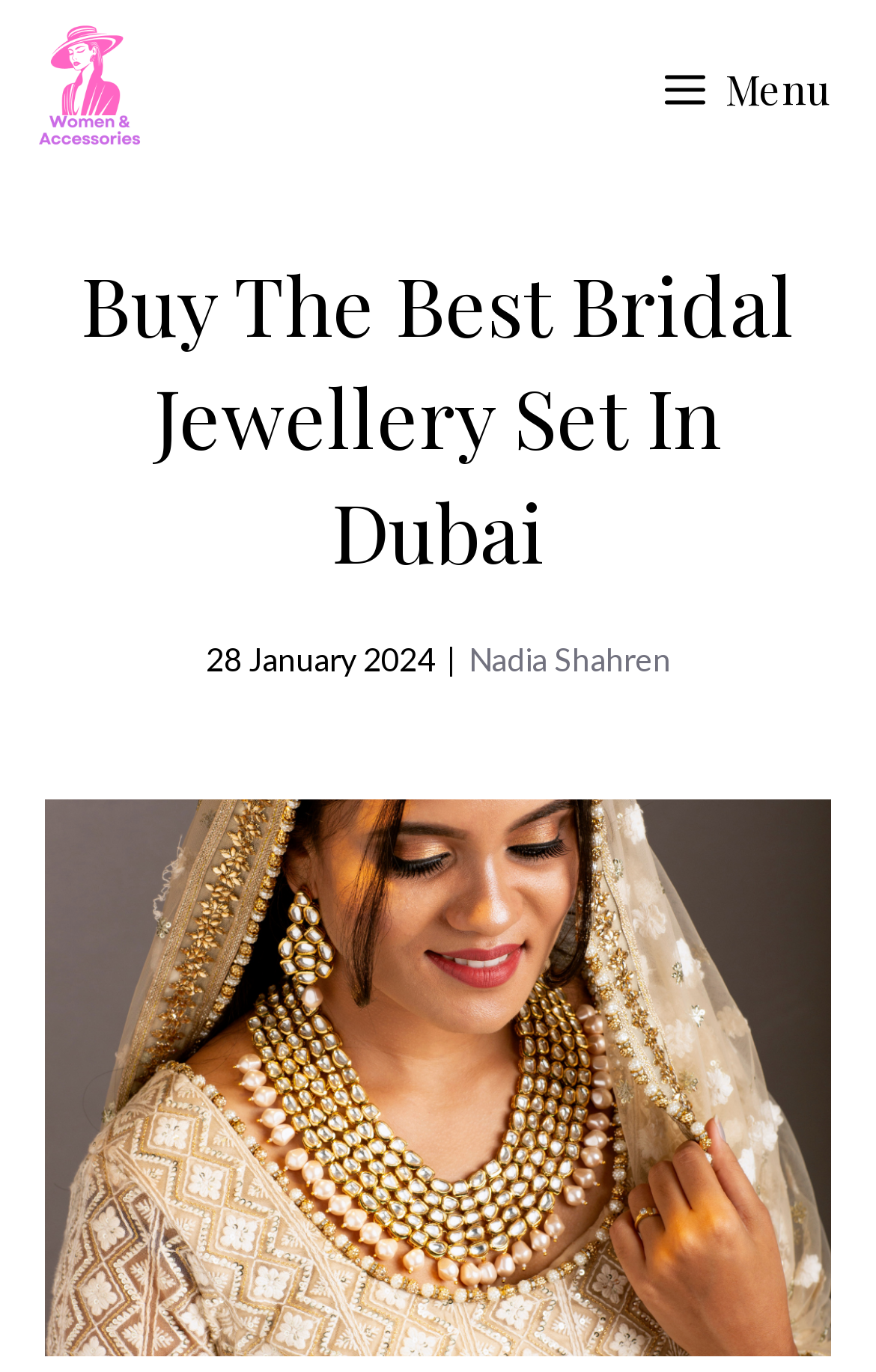Can you find the bounding box coordinates for the UI element given this description: "title="Women and Accessories""? Provide the coordinates as four float numbers between 0 and 1: [left, top, right, bottom].

[0.026, 0.0, 0.179, 0.131]